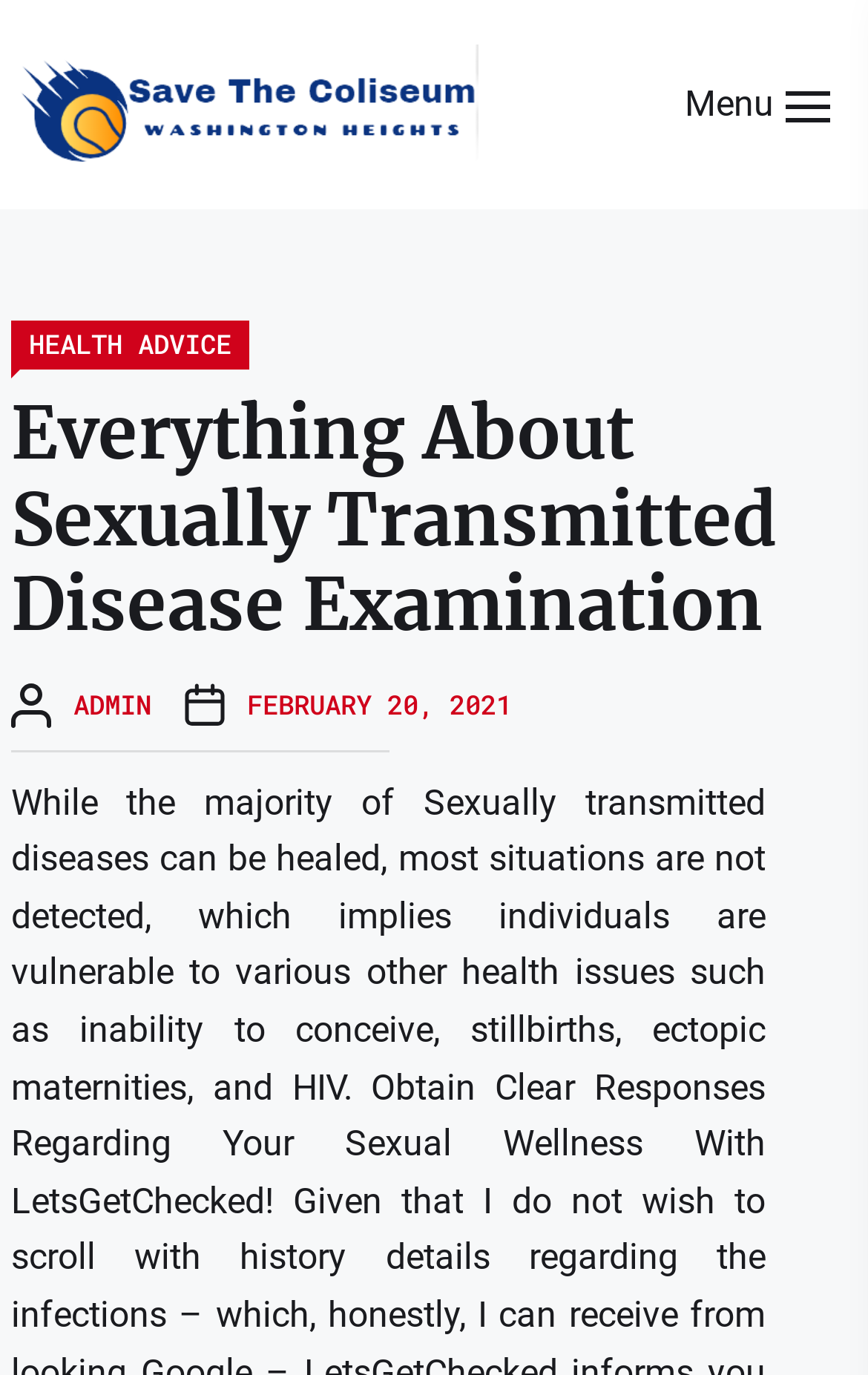Is there an image on the webpage?
Answer the question in a detailed and comprehensive manner.

There is an image on the webpage with the same name as the website, 'Save The Coliseum', which is located at the top-left corner of the webpage.